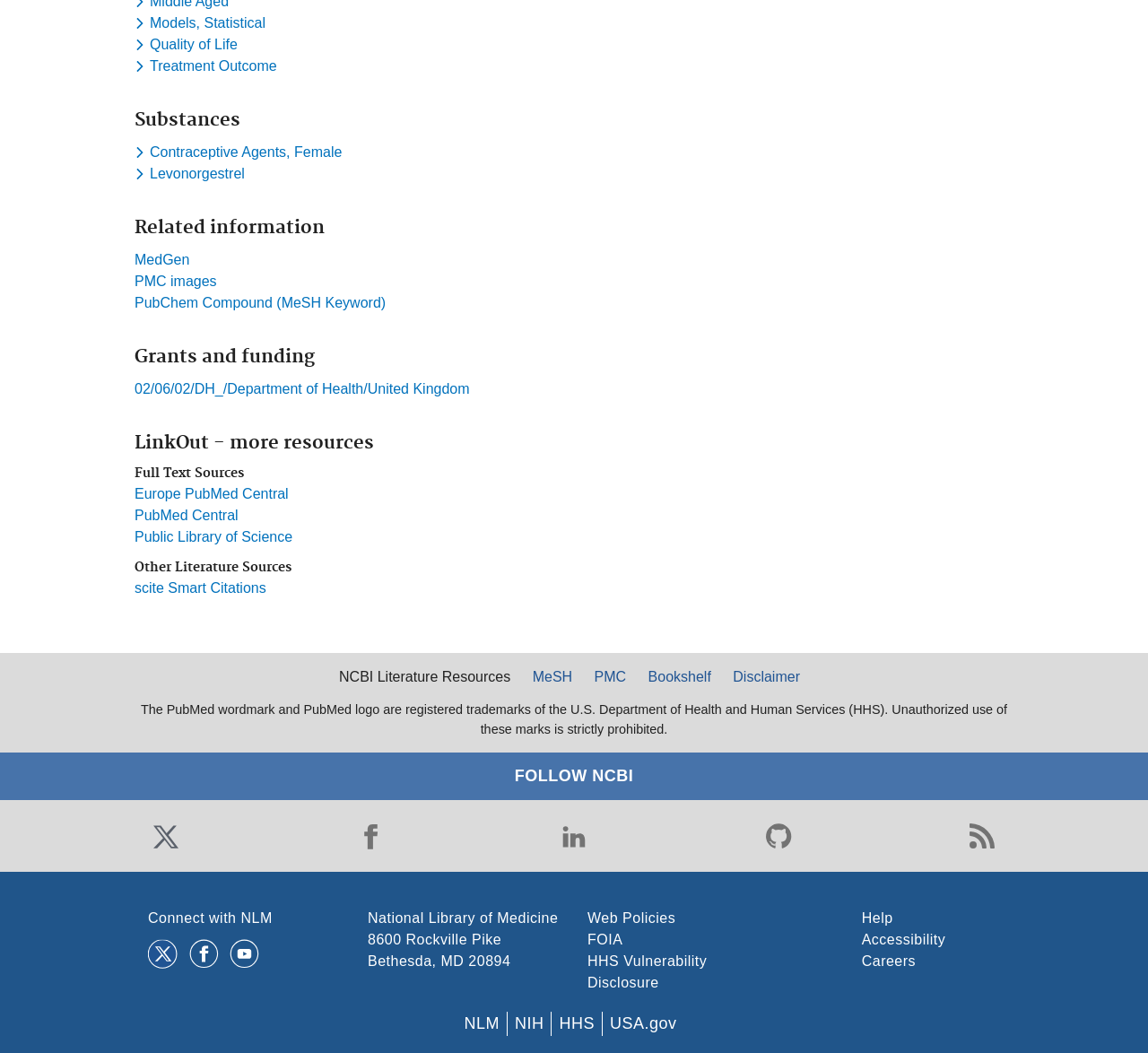Find the bounding box coordinates for the area you need to click to carry out the instruction: "Toggle dropdown menu for keyword Models, Statistical". The coordinates should be four float numbers between 0 and 1, indicated as [left, top, right, bottom].

[0.117, 0.014, 0.235, 0.029]